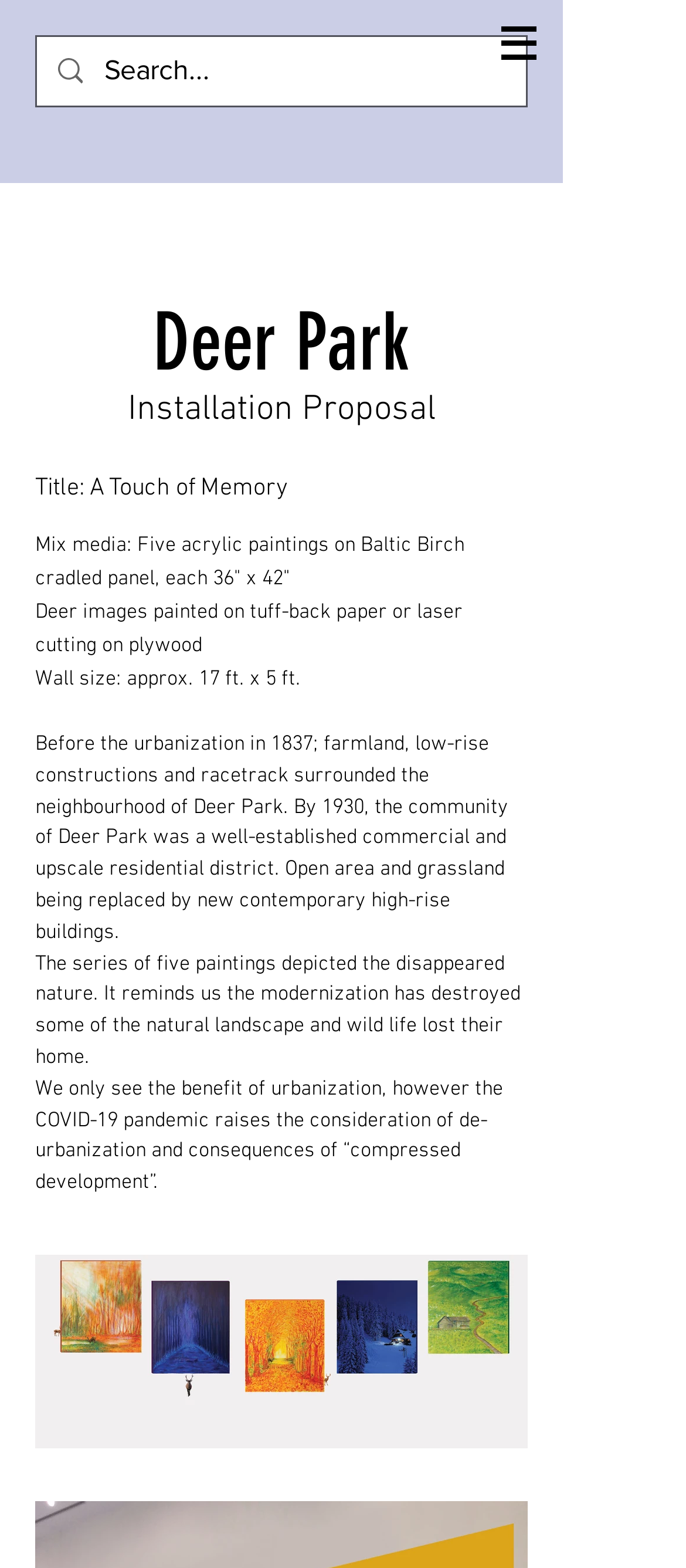What is the title of the installation proposal?
Answer the question in a detailed and comprehensive manner.

I found the title 'A Touch of Memory' in the StaticText element with the bounding box coordinates [0.051, 0.302, 0.421, 0.321].